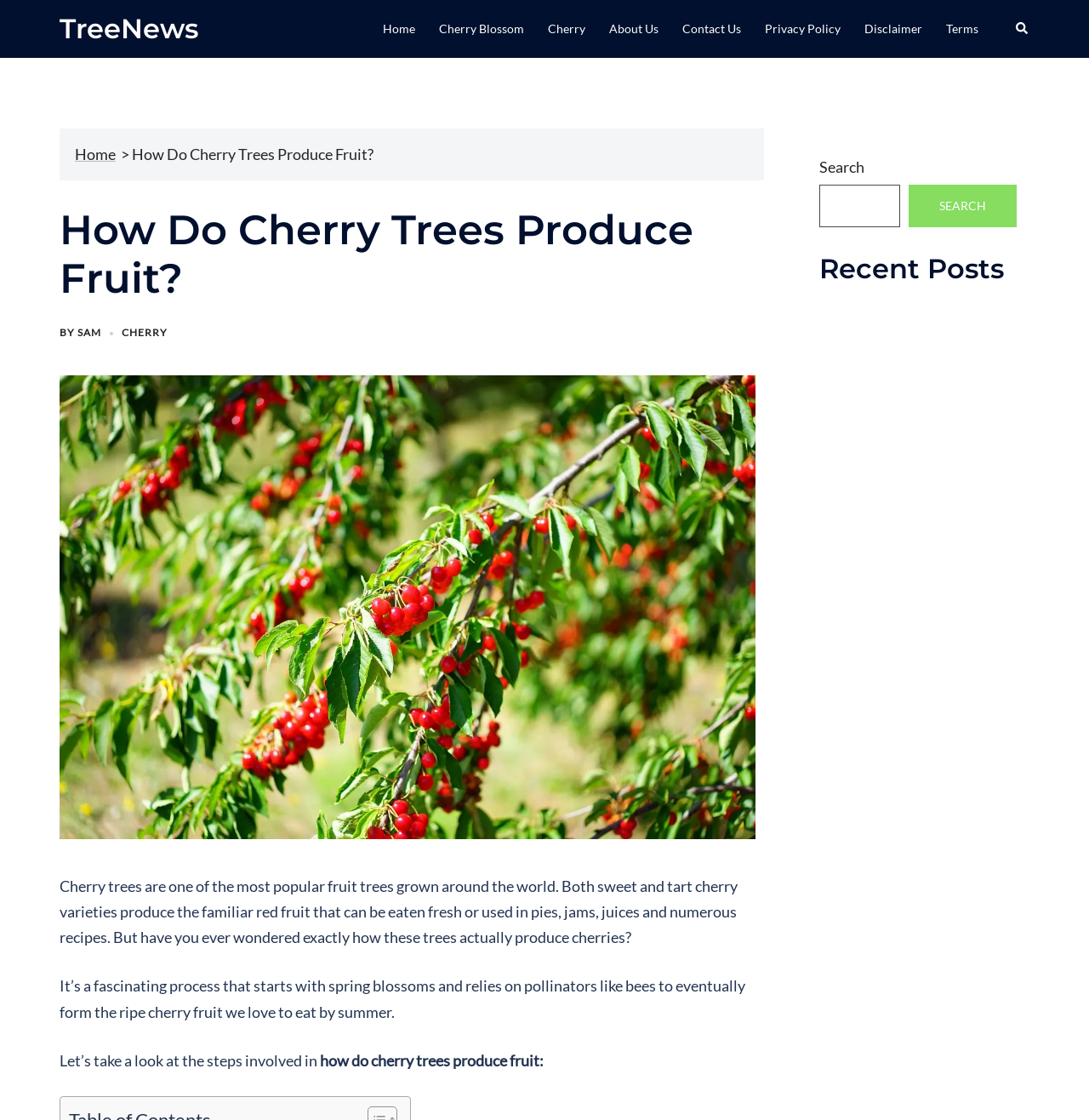Identify and provide the title of the webpage.

How Do Cherry Trees Produce Fruit?